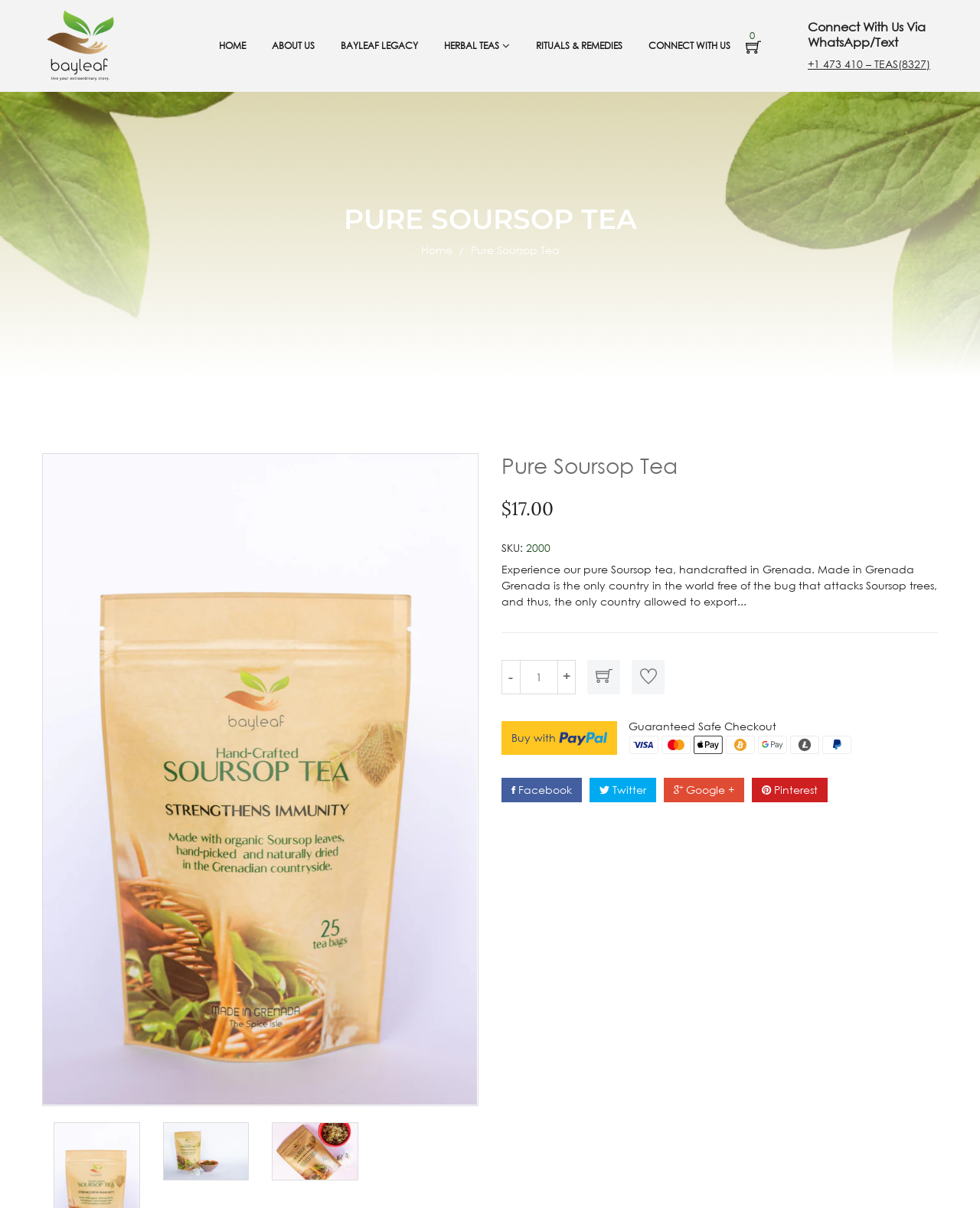Given the element description, predict the bounding box coordinates in the format (top-left x, top-left y, bottom-right x, bottom-right y), using floating point numbers between 0 and 1: About Us

[0.277, 0.006, 0.321, 0.07]